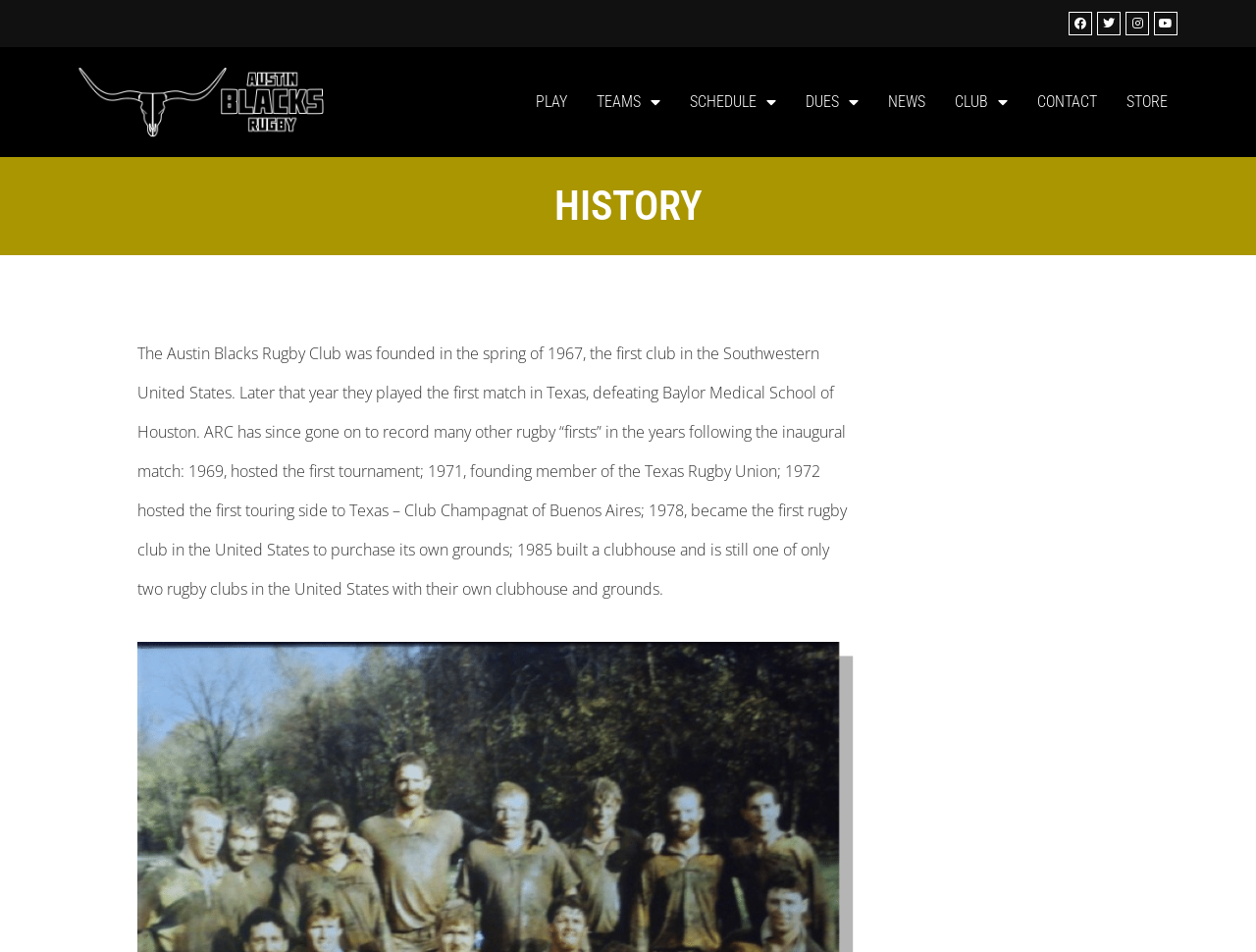Could you provide the bounding box coordinates for the portion of the screen to click to complete this instruction: "Read NEWS"?

[0.695, 0.083, 0.748, 0.131]